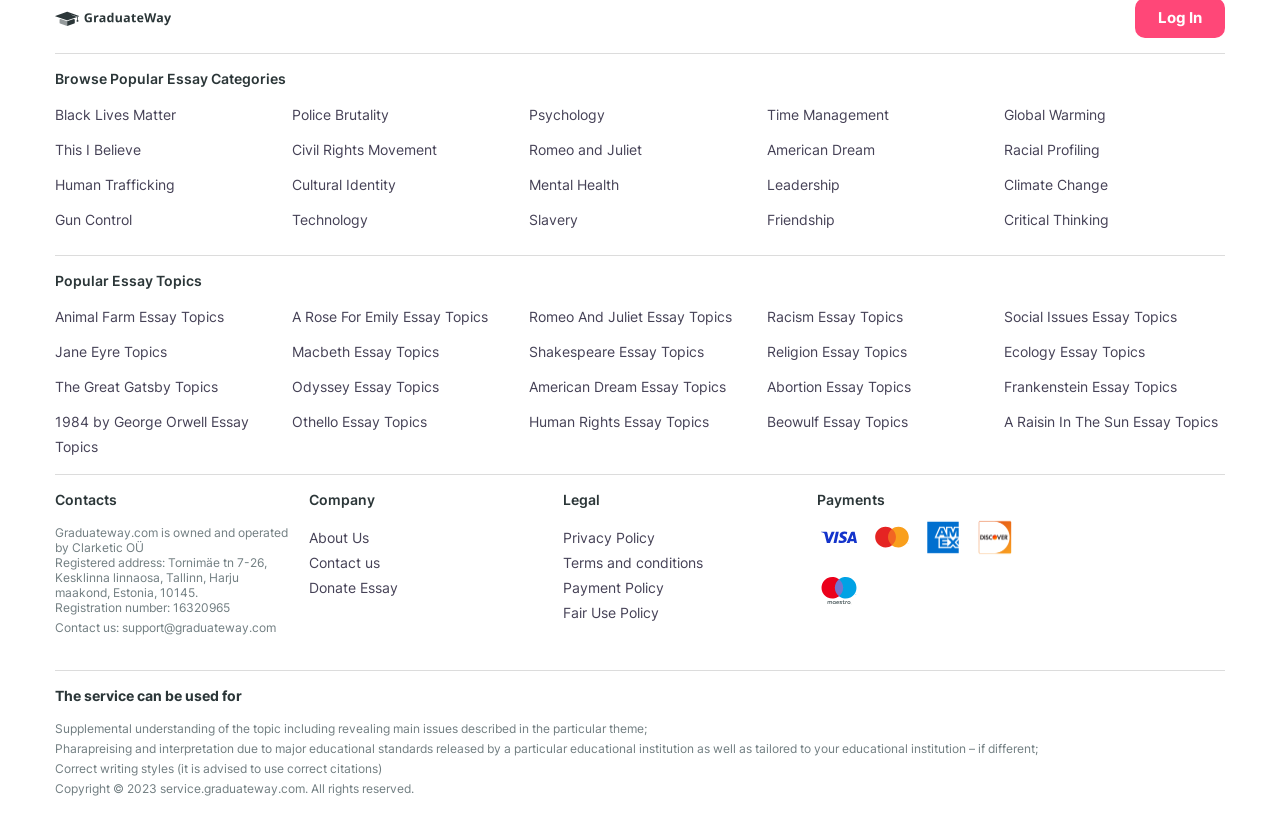Find the bounding box coordinates of the clickable area that will achieve the following instruction: "Click on the 'NEXT' button".

None